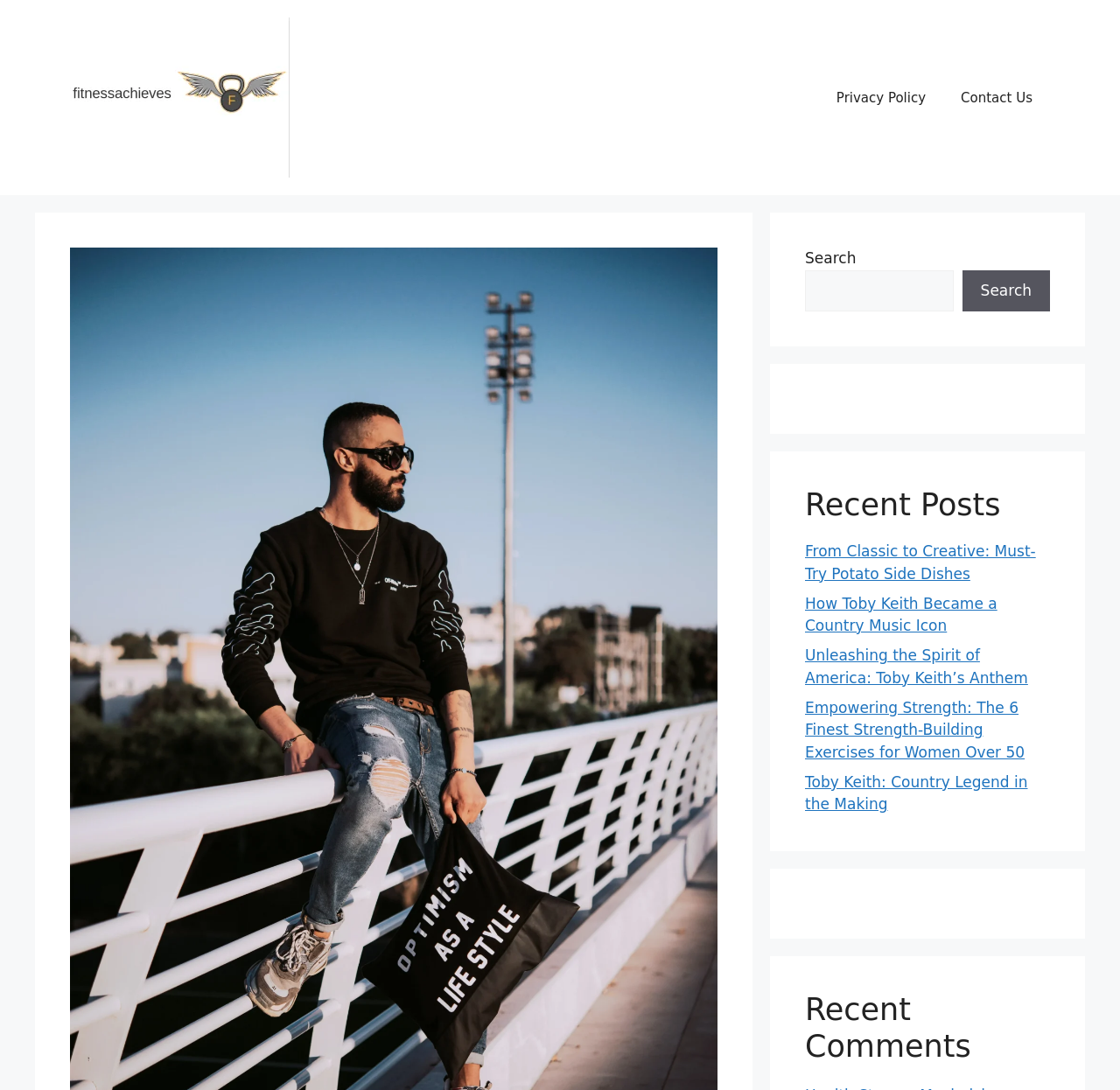What is the purpose of the search box?
Refer to the screenshot and deliver a thorough answer to the question presented.

The search box is located in the top-right section of the webpage, and it allows users to search for specific content within the website. This is evident from the 'Search' label and the search icon next to the input field.